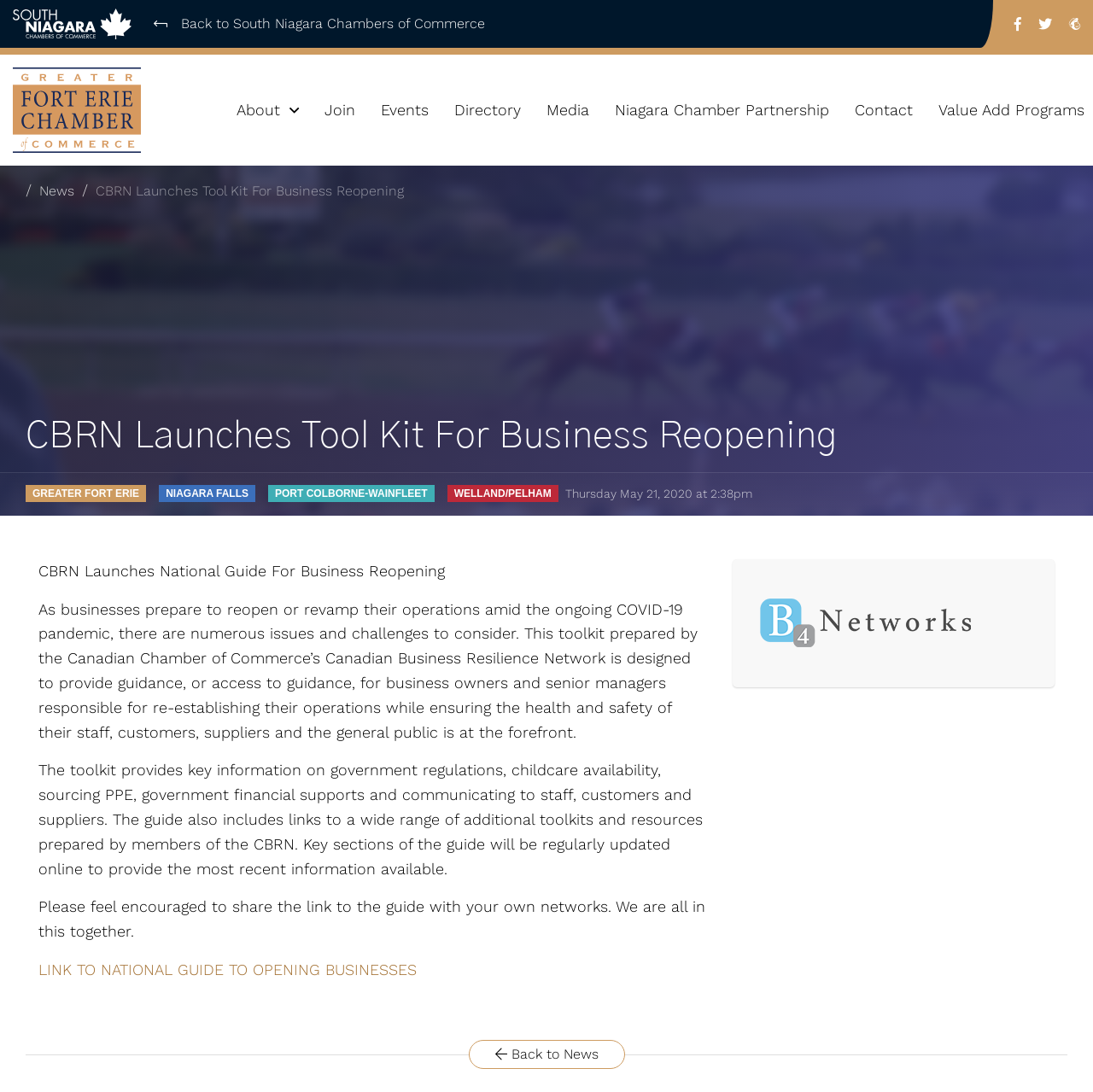Using the webpage screenshot, locate the HTML element that fits the following description and provide its bounding box: "Back to News".

[0.429, 0.952, 0.571, 0.979]